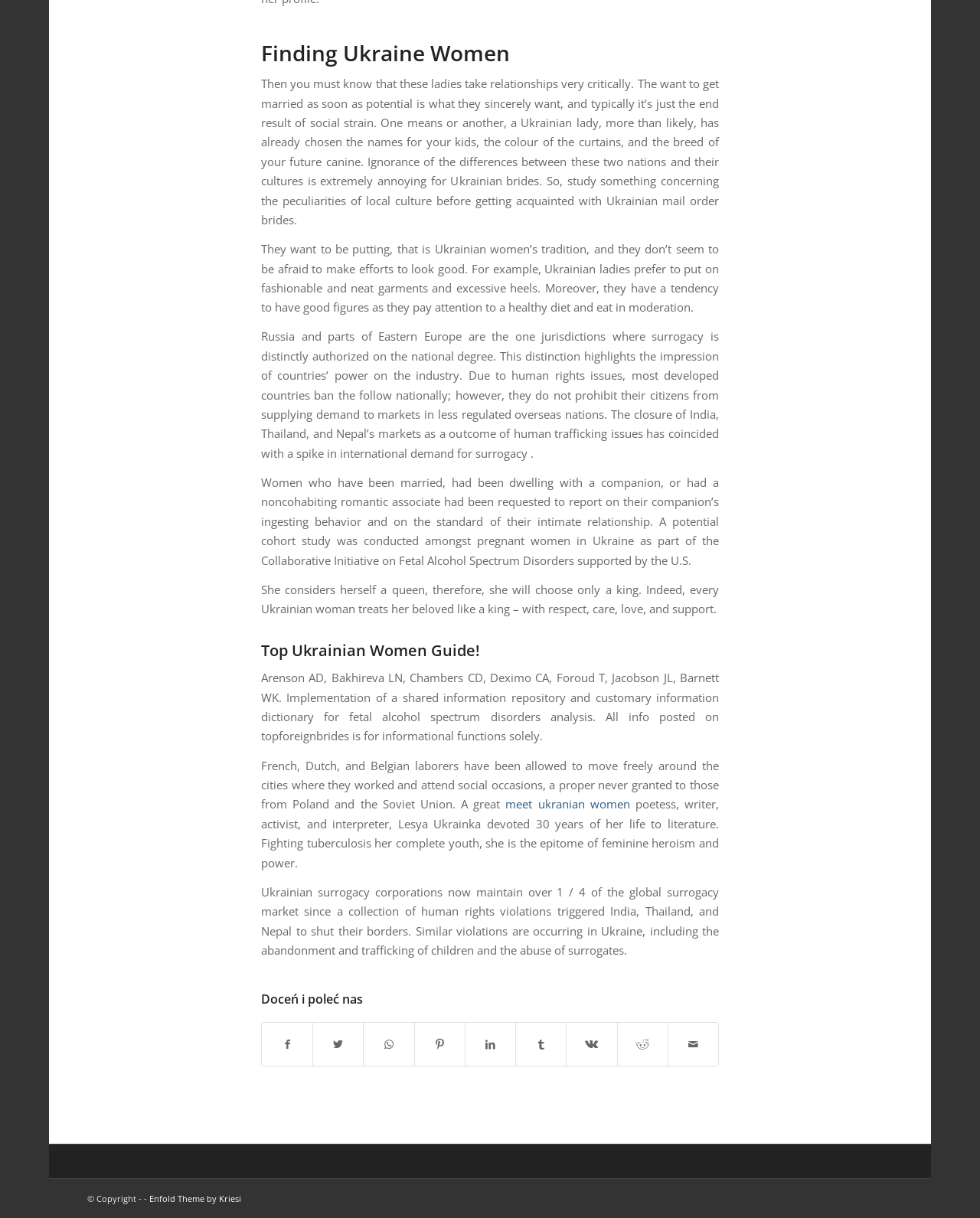Respond with a single word or short phrase to the following question: 
What is the current market share of Ukrainian surrogacy companies?

Over a quarter